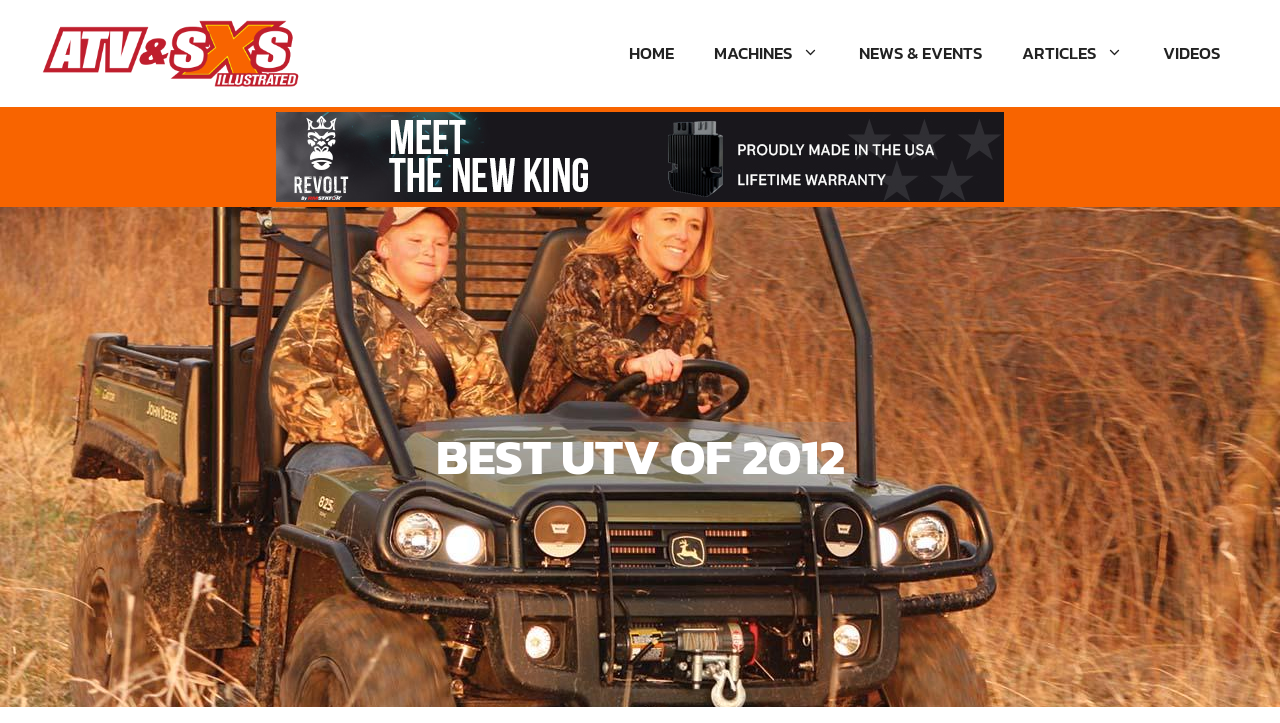Describe the webpage in detail, including text, images, and layout.

The webpage is about the best UTV (Utility Task Vehicle) of 2012, with a focus on John Deere's Gator. At the top of the page, there is a banner that spans the entire width, containing a link to the website "ATVILLUSTRATED" with an accompanying image. Below the banner, there is a navigation menu with five links: "HOME", "MACHINES", "NEWS & EVENTS", "ARTICLES", and "VIDEOS", which are evenly spaced and take up about half of the page's width.

On the left side of the page, there is a large figure that takes up about a quarter of the page's width and height, with a link embedded within it. To the right of the figure, there is a prominent heading that reads "BEST UTV OF 2012", which is centered and takes up about a third of the page's width. The heading is positioned roughly in the middle of the page, vertically.